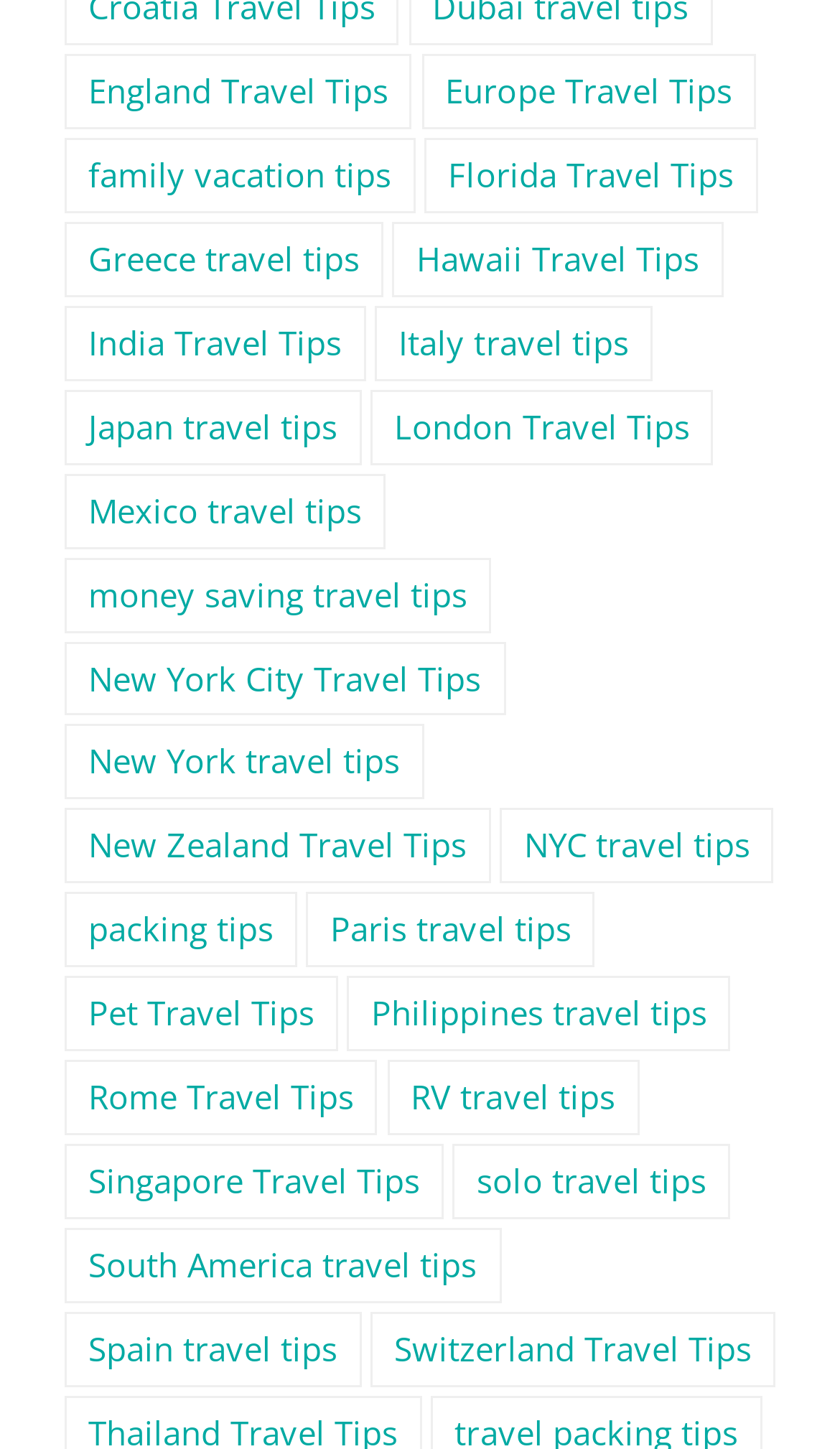Determine the bounding box of the UI element mentioned here: "solo travel tips". The coordinates must be in the format [left, top, right, bottom] with values ranging from 0 to 1.

[0.54, 0.789, 0.869, 0.841]